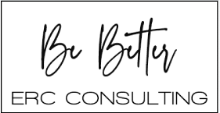Please provide a detailed answer to the question below by examining the image:
What type of consulting service is associated with the logo?

The caption suggests that the logo is likely associated with a professional consulting service focused on maximizing financial opportunities, particularly in the context of COVID relief funding for businesses.